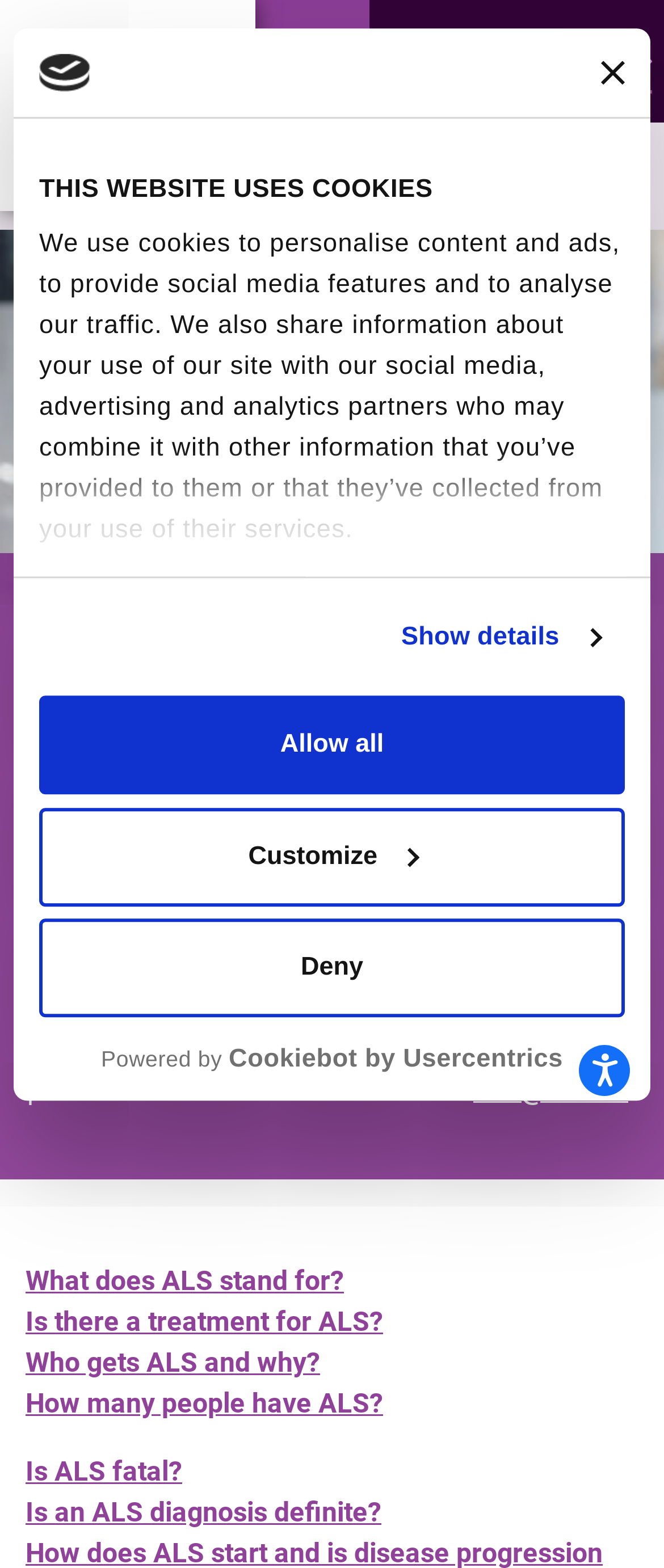Explain in detail what you observe on this webpage.

The webpage is about Amyotrophic Lateral Sclerosis (ALS) and ALS research, with a focus on frequently asked questions. At the top, there is a dialog box with a logo and a button to close it, which is centered horizontally and takes up most of the width of the page. Below the dialog box, there is a tab panel with a heading "THIS WEBSITE USES COOKIES" and a paragraph of text explaining the use of cookies on the website. There are also three buttons: "Deny", "Customize", and "Allow all", which are aligned horizontally and centered below the tab panel.

To the right of the dialog box, there is a link "Skip to Content" and a button "Open accessiBe: accessibility options, statement and help", which is accompanied by an image. Below these elements, there is a link "ALS TDI Logo" with an image, and a button with an icon. On the right side of the page, there is a link "YOU CAN HELP" with an icon.

In the main content area, there is a heading "ALS FREQUENTLY ASKED QUESTIONS" and a series of links to questions about ALS, such as "What does ALS stand for?", "Is there a treatment for ALS?", and "Is ALS fatal?". These links are aligned vertically and take up most of the width of the page. At the bottom of the page, there is a link "info@als.net" and a static text element with a single whitespace character.

Throughout the page, there are several images, including logos and icons, which are used to enhance the visual appeal and provide additional information. The overall layout is organized and easy to navigate, with clear headings and concise text.